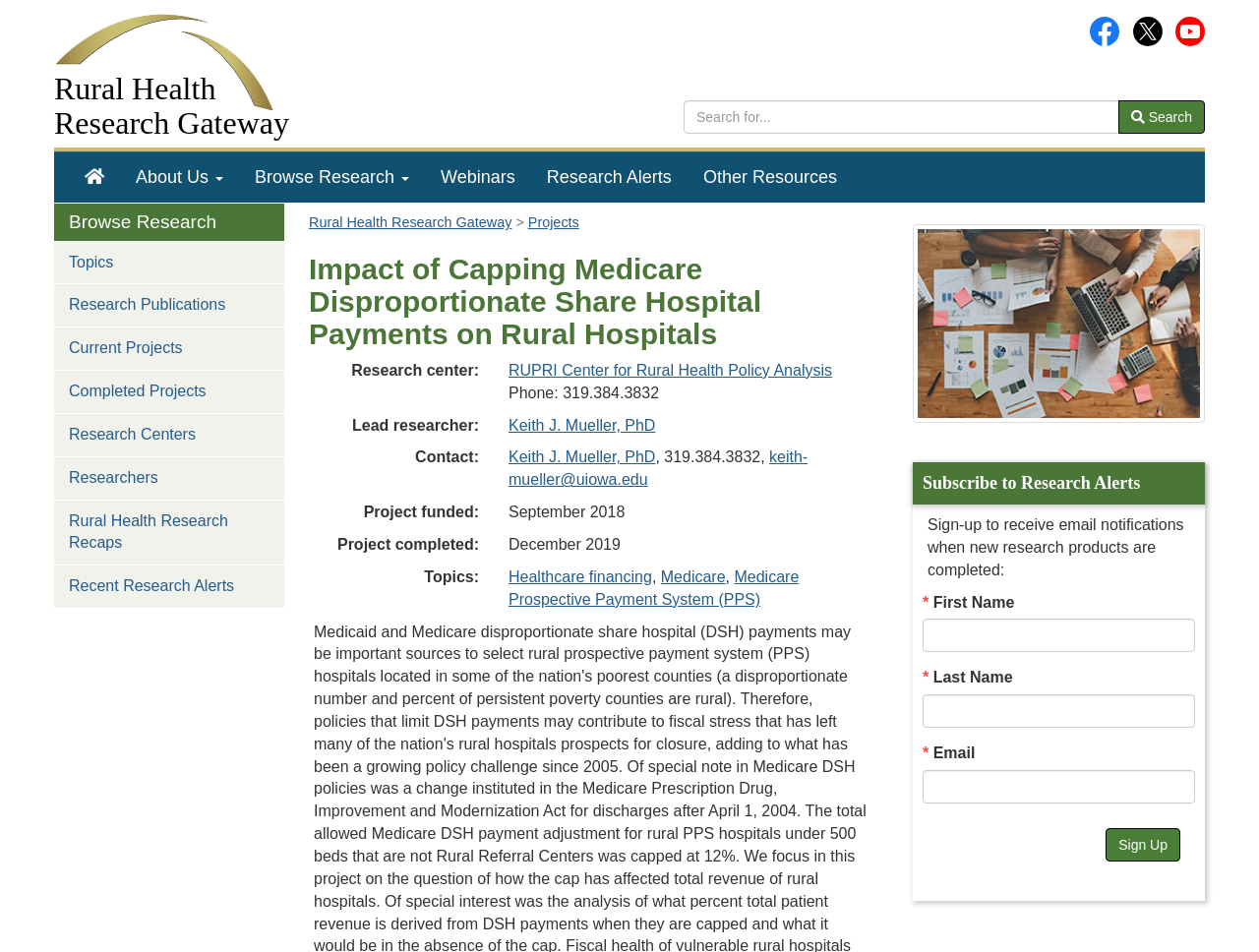Please find the bounding box coordinates of the element that you should click to achieve the following instruction: "Search for research projects". The coordinates should be presented as four float numbers between 0 and 1: [left, top, right, bottom].

[0.543, 0.105, 0.957, 0.14]